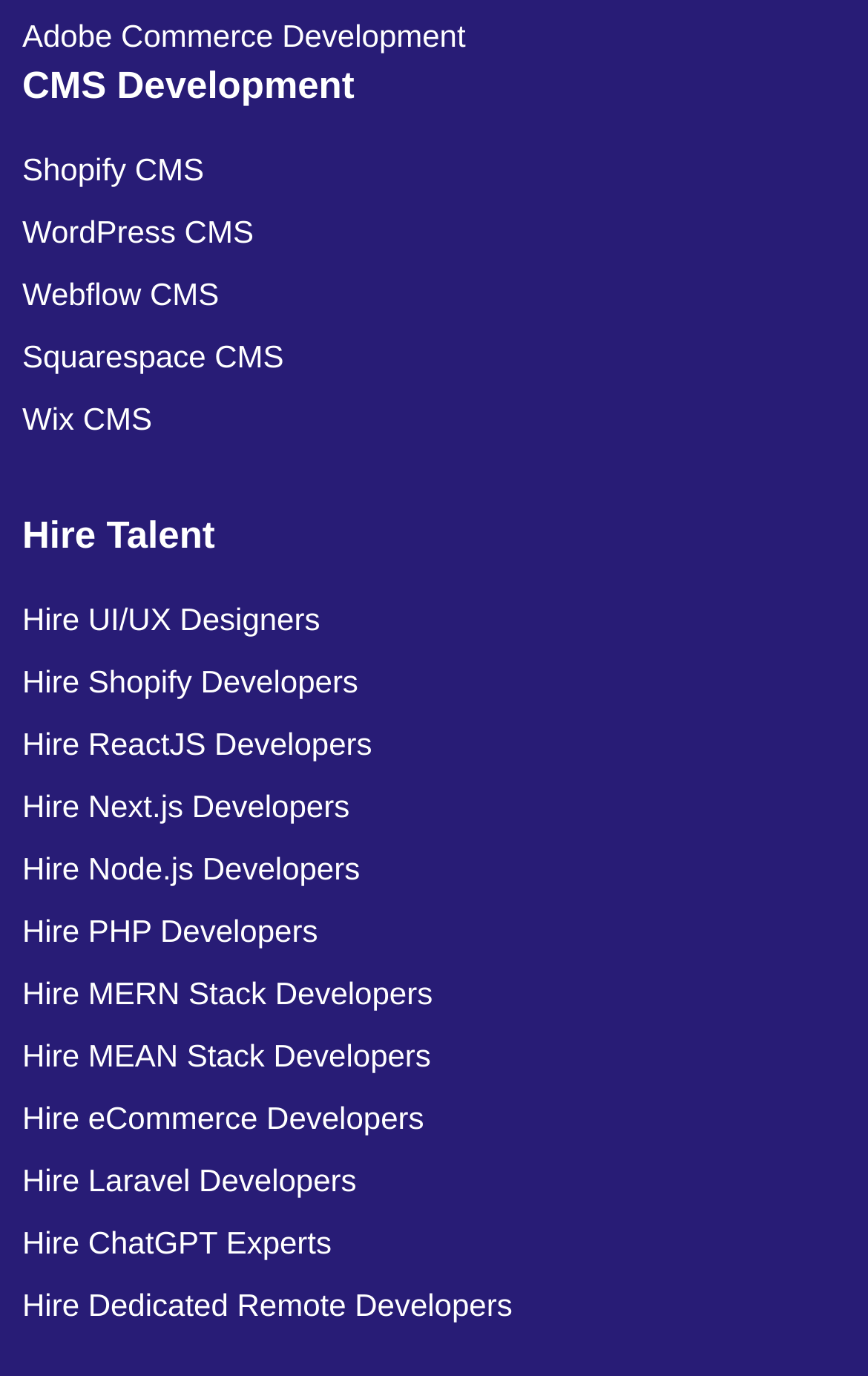Highlight the bounding box coordinates of the element you need to click to perform the following instruction: "Enter Zip Code."

None